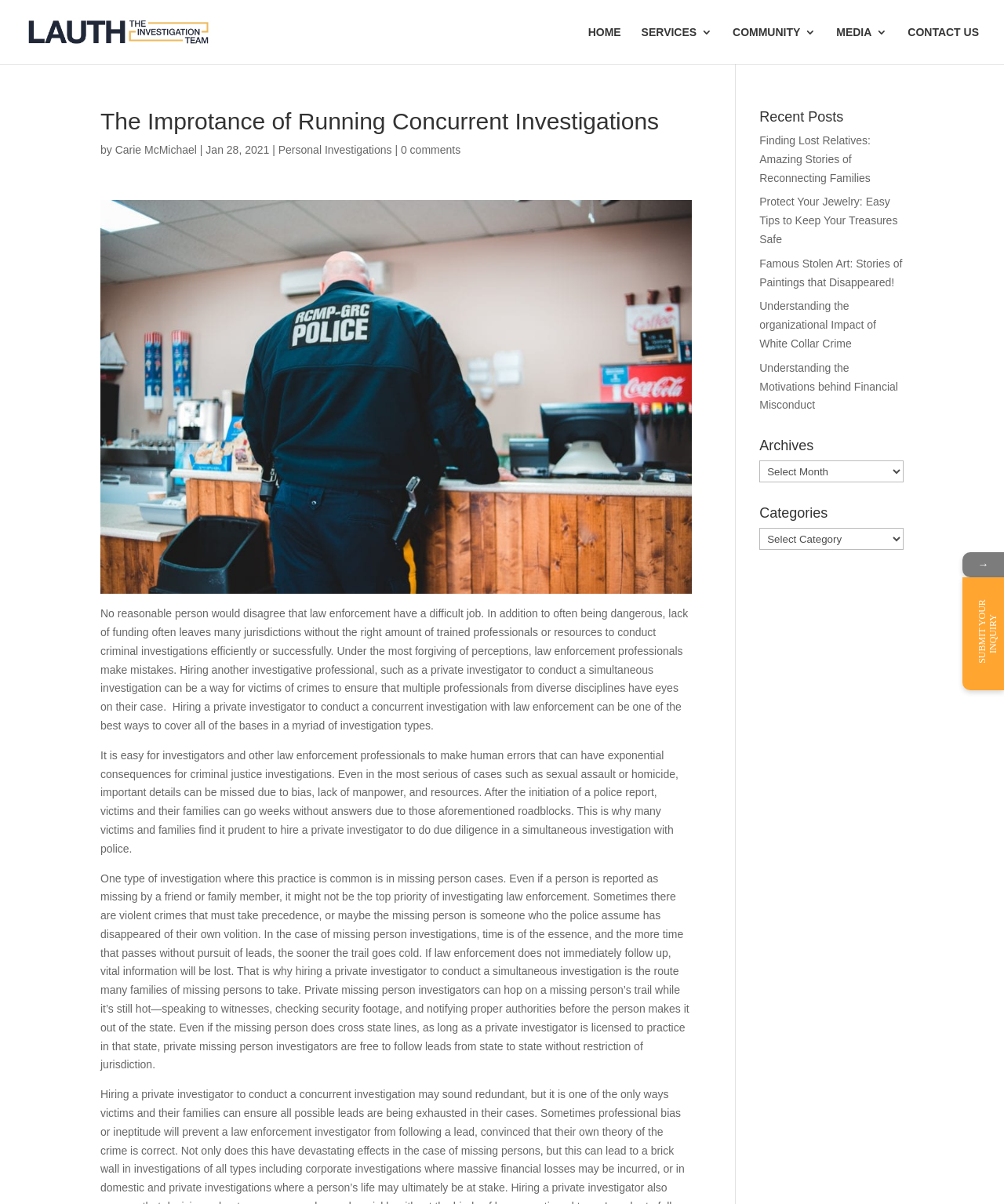Who wrote the article?
Ensure your answer is thorough and detailed.

I found the author's name by looking at the link with the text 'Carie McMichael' below the heading 'The Importance of Running Concurrent Investigations'.